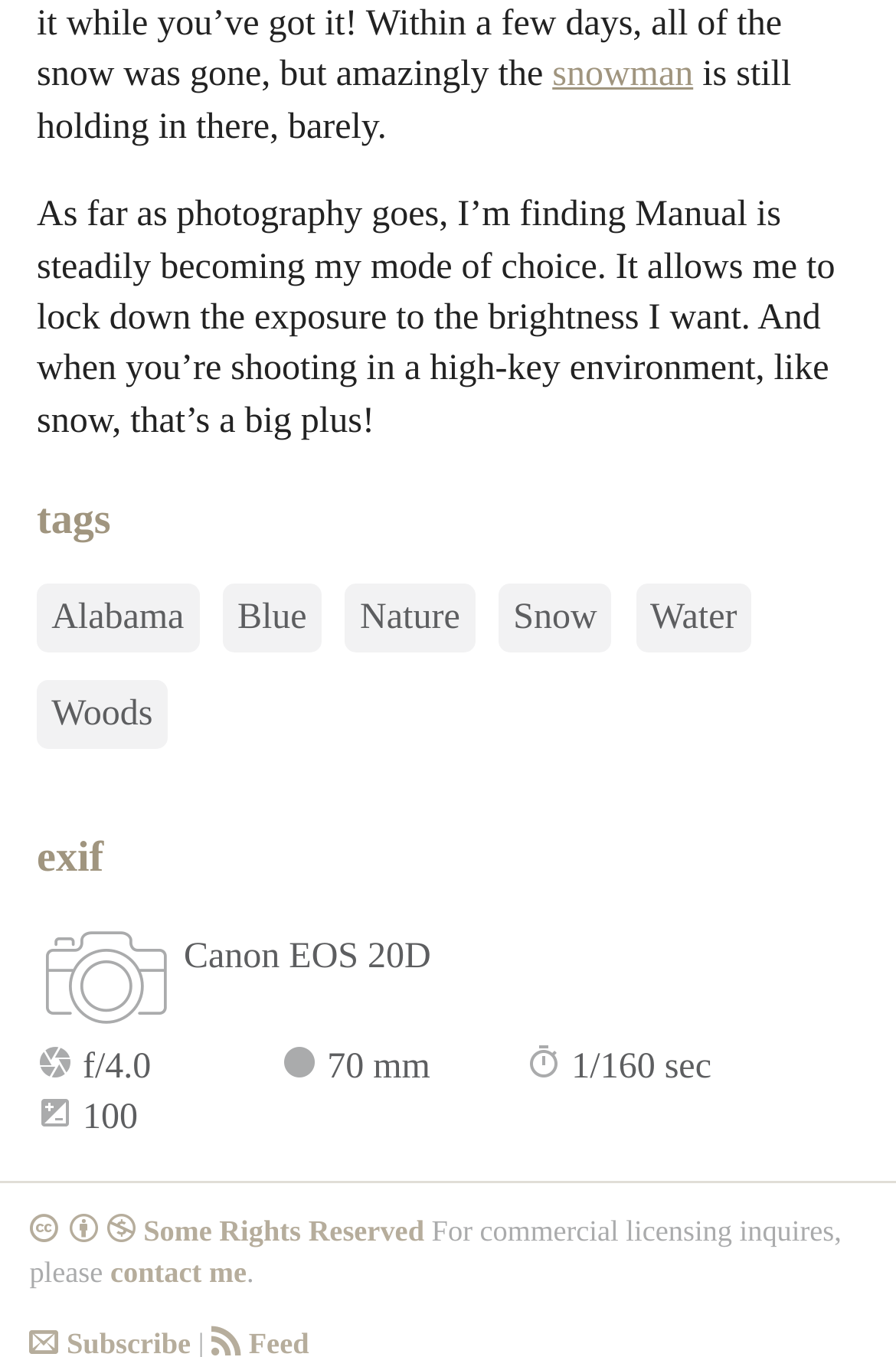Pinpoint the bounding box coordinates of the clickable area necessary to execute the following instruction: "click on the 'Alabama' tag". The coordinates should be given as four float numbers between 0 and 1, namely [left, top, right, bottom].

[0.041, 0.431, 0.222, 0.481]